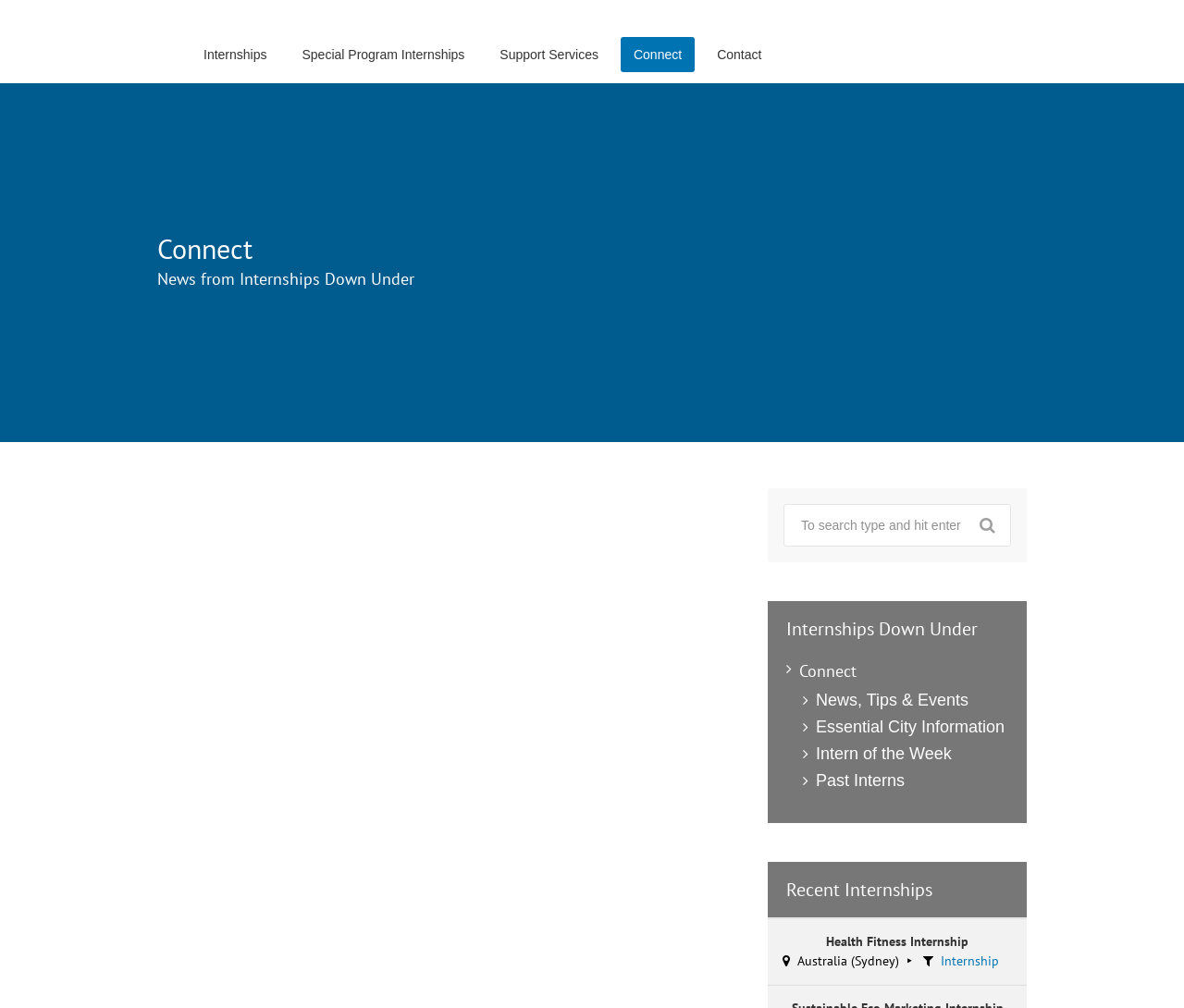What type of internship is mentioned? Examine the screenshot and reply using just one word or a brief phrase.

Health Fitness